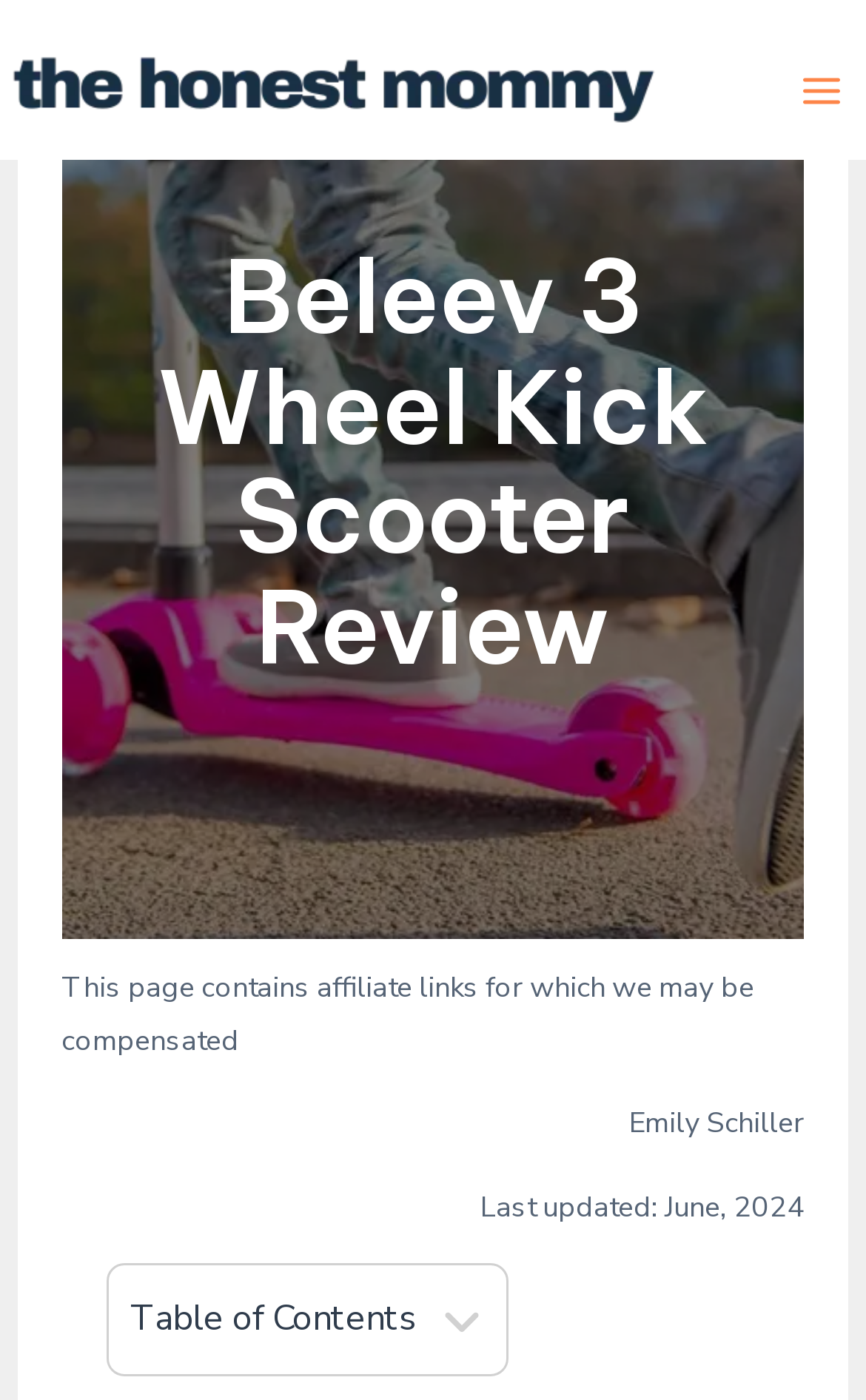Give a one-word or short-phrase answer to the following question: 
When was the review last updated?

June, 2024